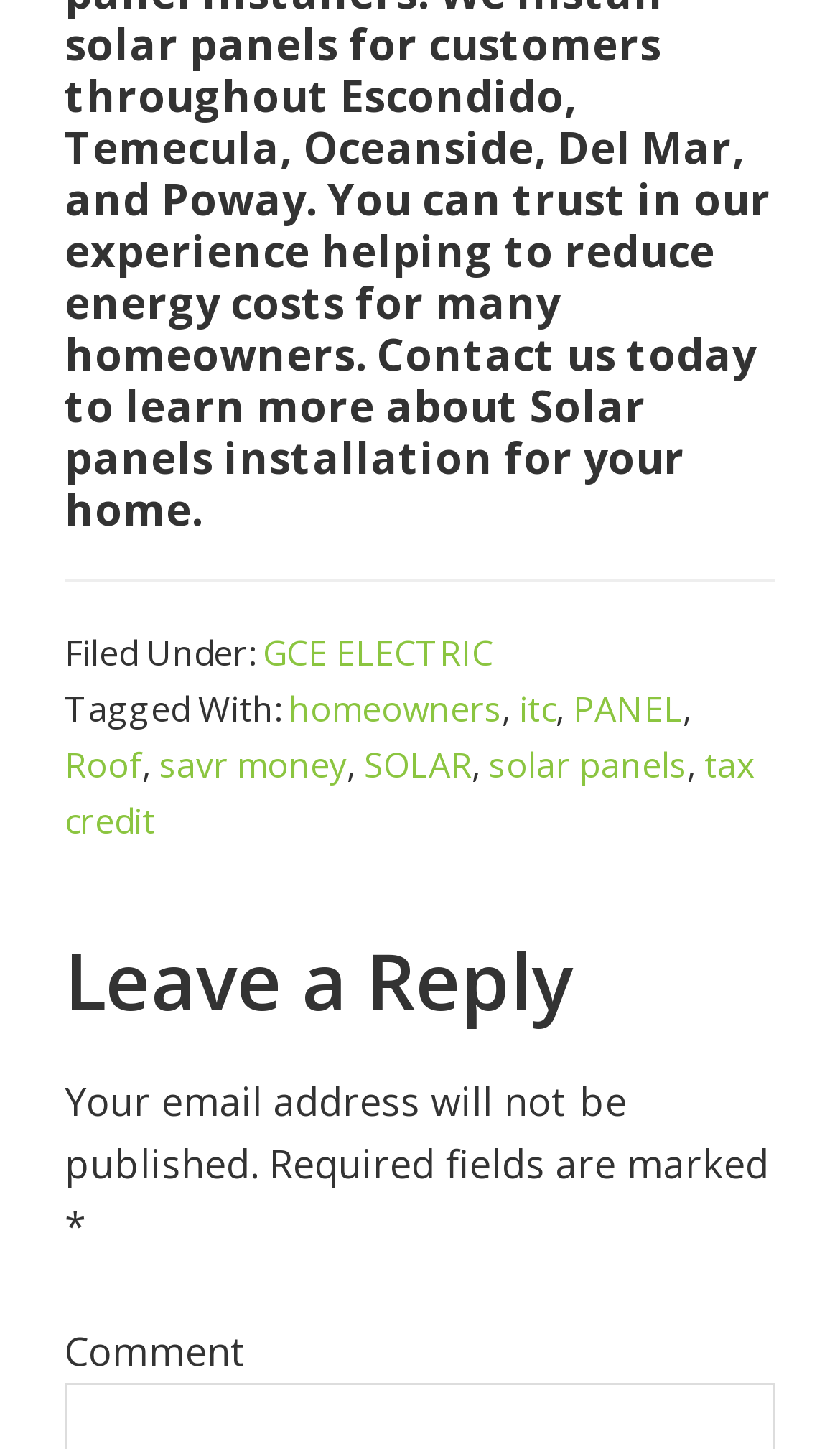What is the category of the article?
Based on the image, give a concise answer in the form of a single word or short phrase.

GCE ELECTRIC